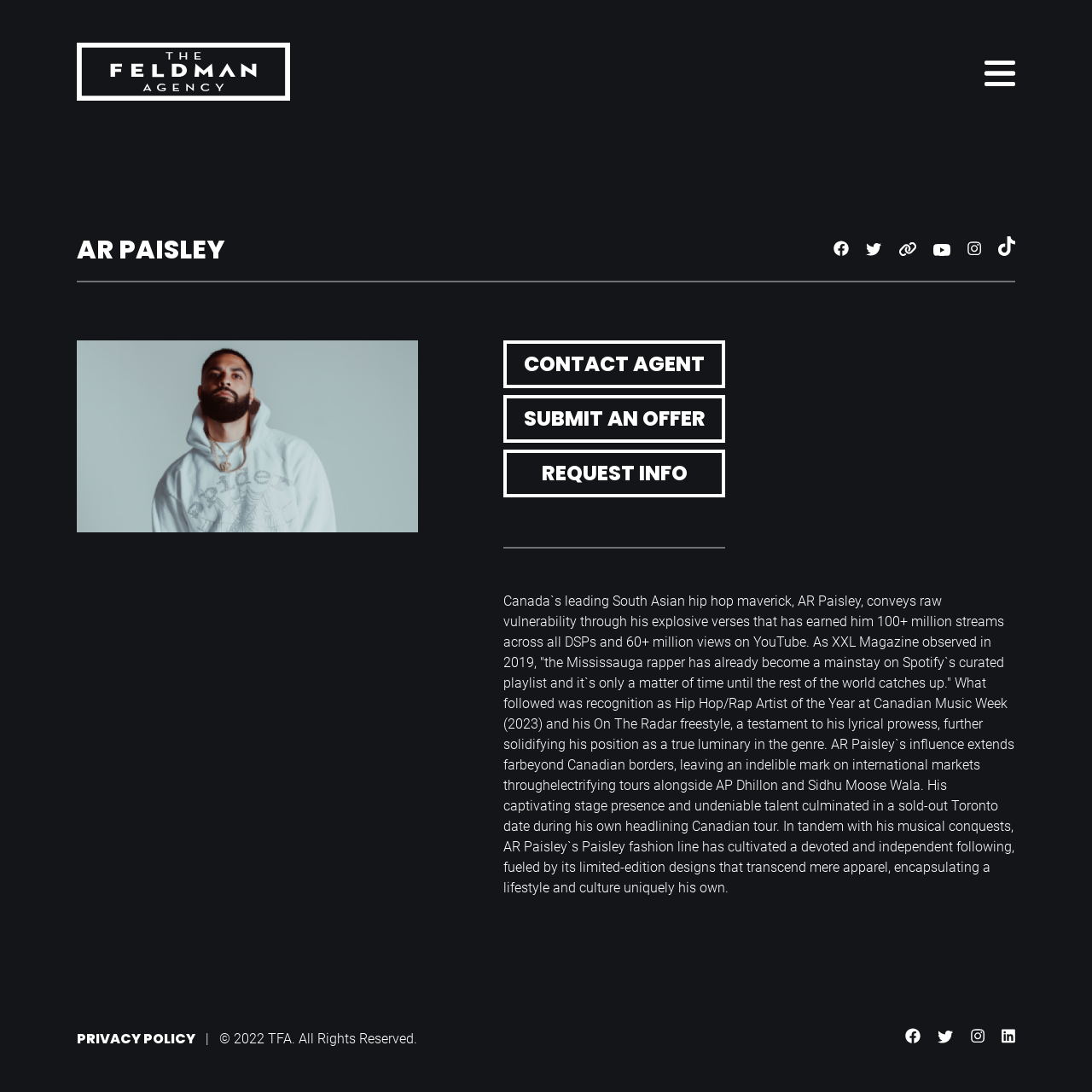Could you please study the image and provide a detailed answer to the question:
How many million streams does AR Paisley have across all DSPs?

According to the webpage content, it is mentioned that AR Paisley has 'earned him 100+ million streams across all DSPs', which answers the question.